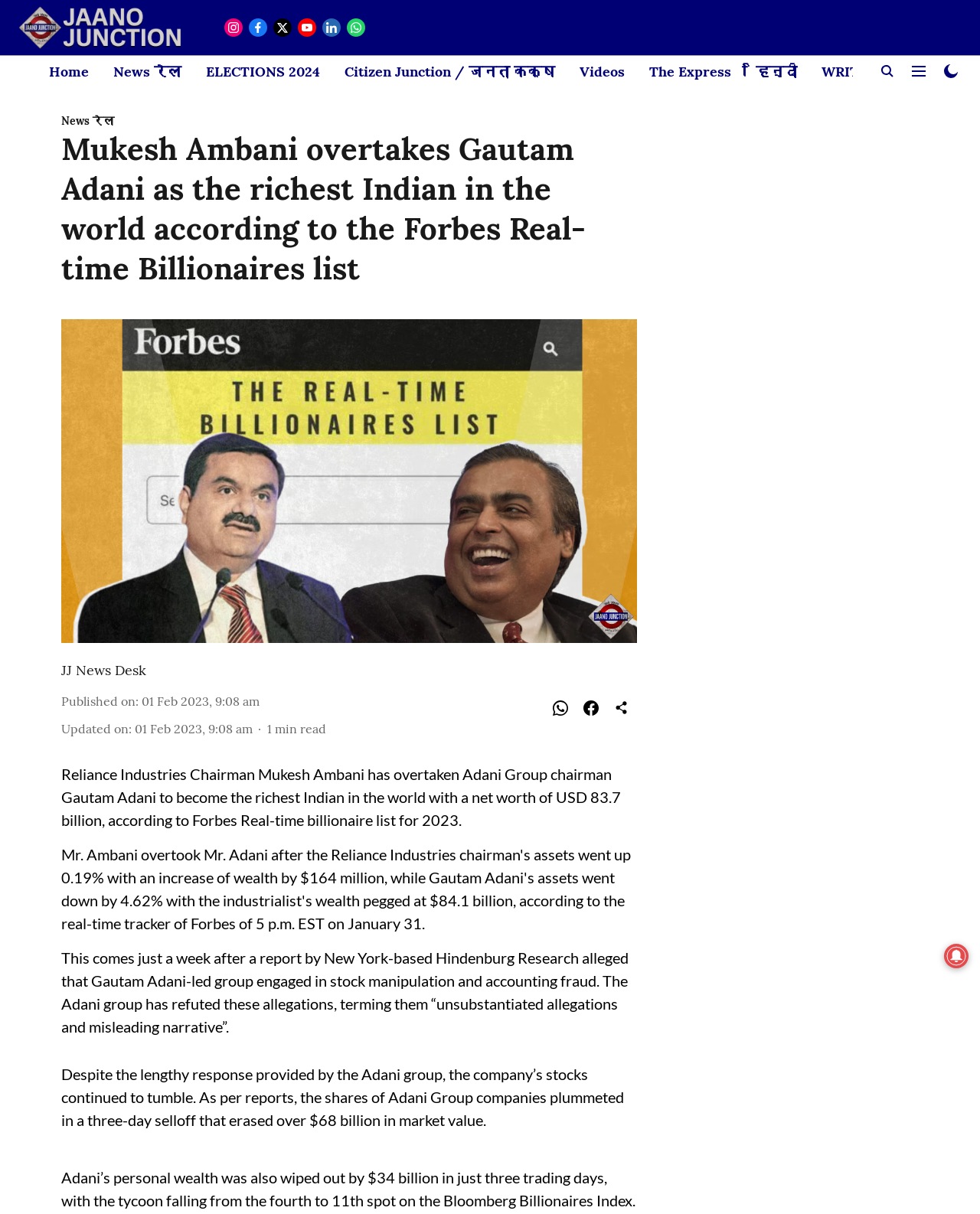How much did Adani's personal wealth decrease in three trading days?
Answer the question with as much detail as you can, using the image as a reference.

The answer can be found in the main article content, which states 'Adani’s personal wealth was also wiped out by $34 billion in just three trading days...'.